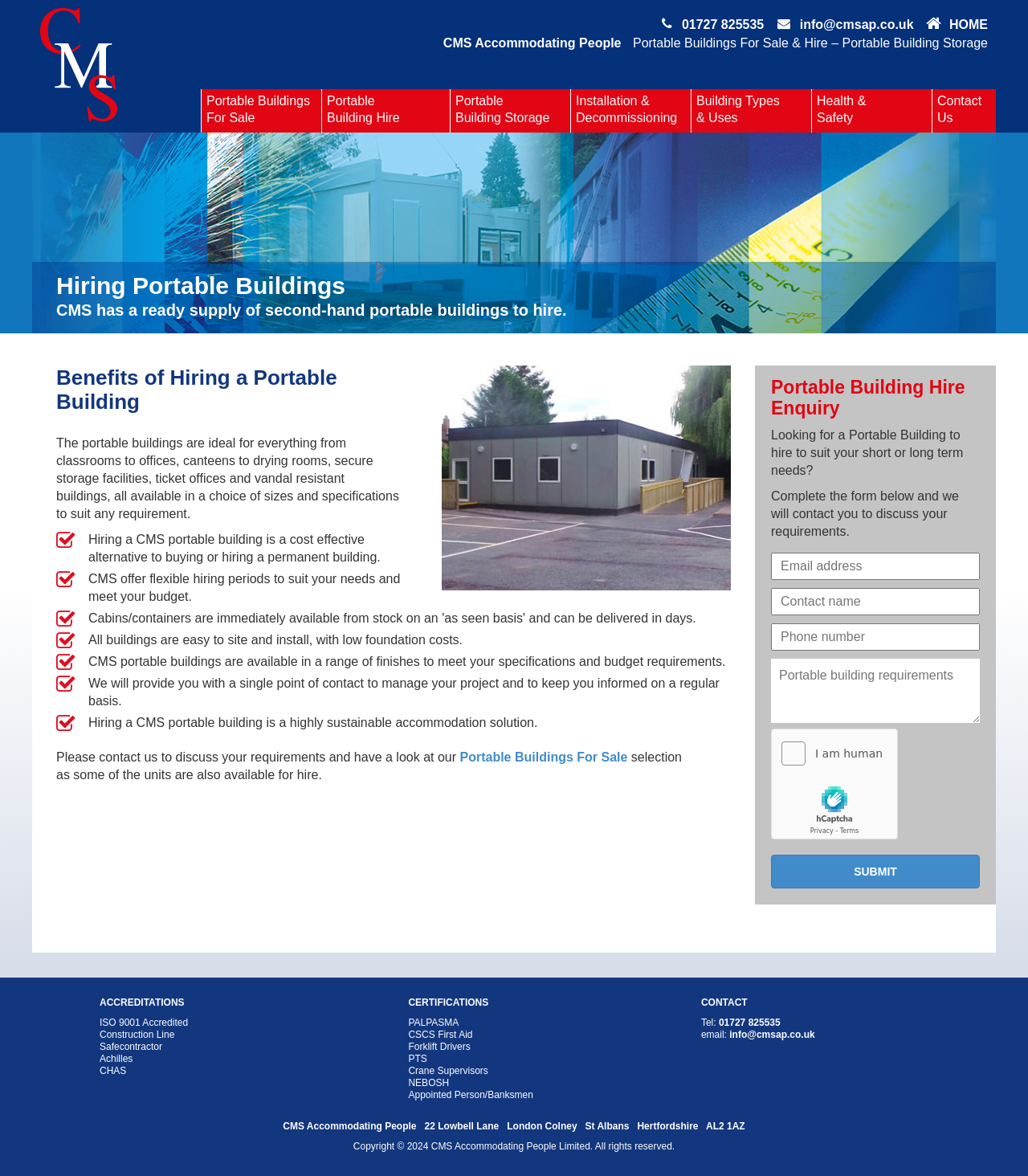What is the title or heading displayed on the webpage?

Hiring Portable Buildings